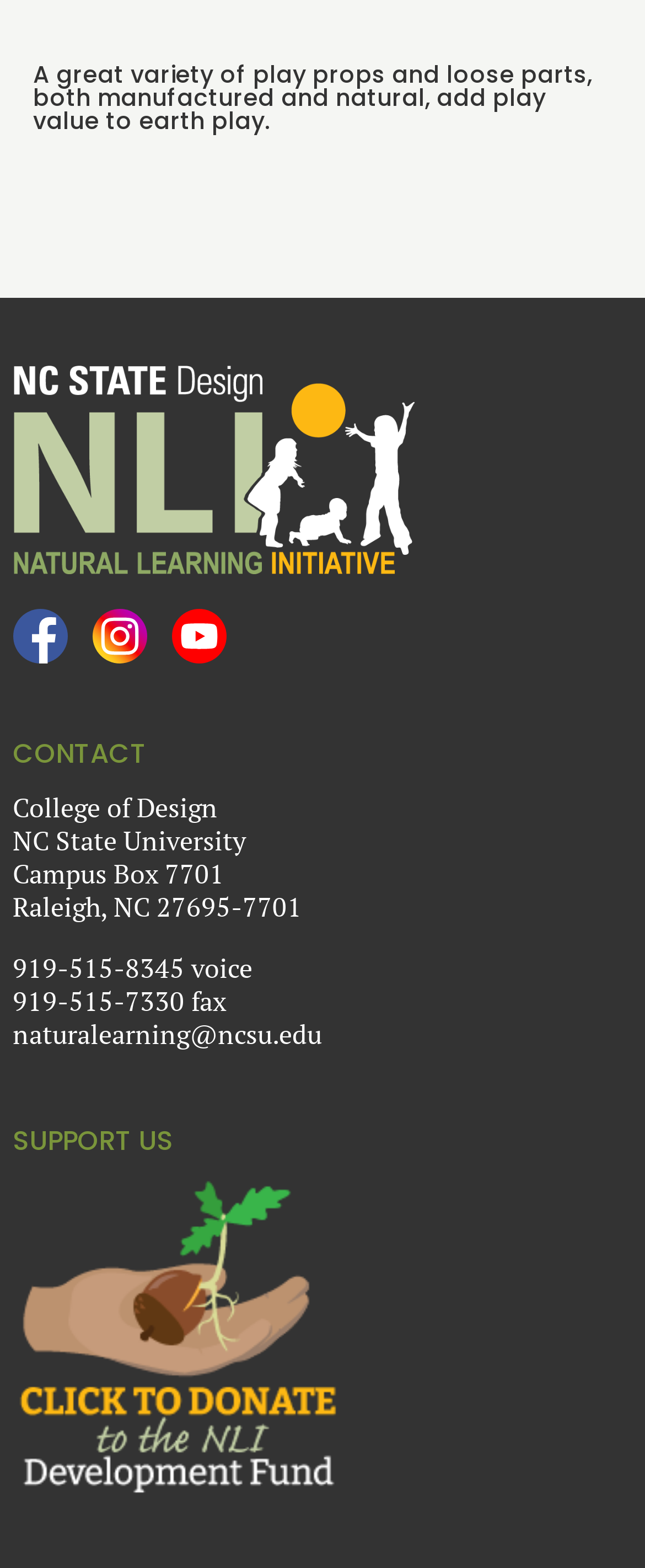Given the element description parent_node: SUPPORT US, identify the bounding box coordinates for the UI element on the webpage screenshot. The format should be (top-left x, top-left y, bottom-right x, bottom-right y), with values between 0 and 1.

[0.02, 0.945, 0.533, 0.961]